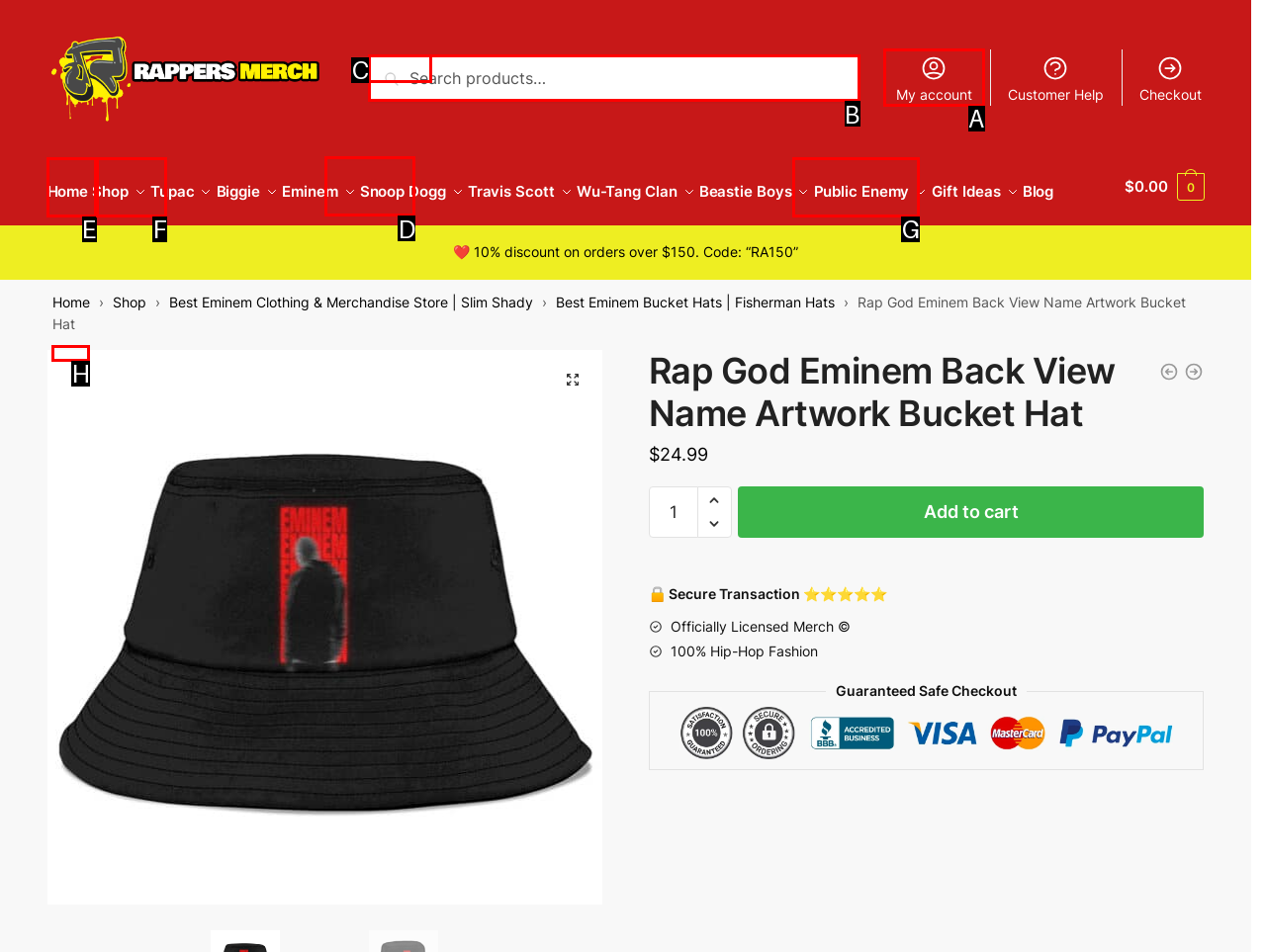Indicate which HTML element you need to click to complete the task: Click on Eminem link. Provide the letter of the selected option directly.

D